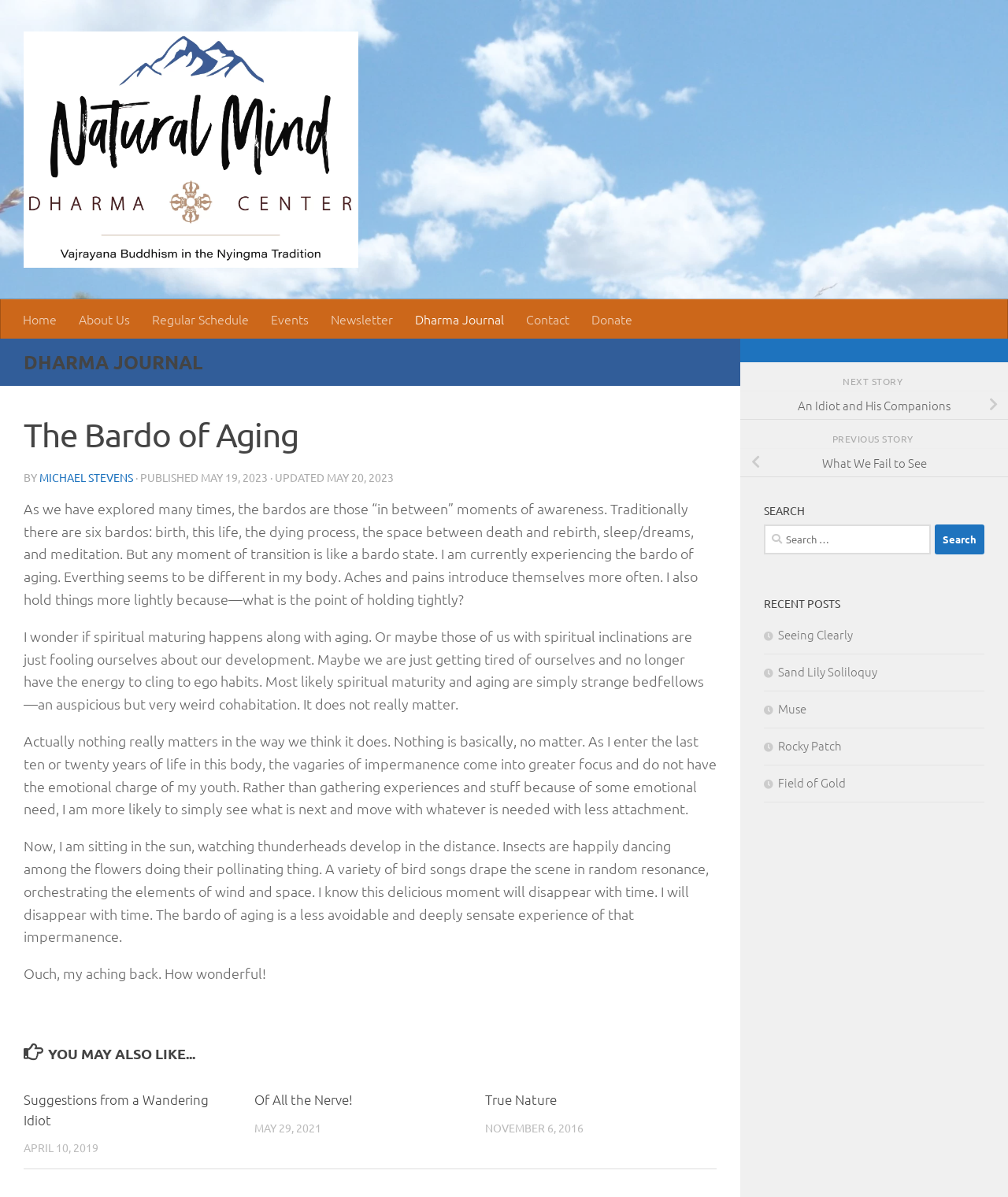How many recent posts are listed?
Analyze the image and deliver a detailed answer to the question.

I counted the number of recent posts listed and found five posts with titles 'Seeing Clearly', 'Sand Lily Soliloquy', 'Muse', 'Rocky Patch', and 'Field of Gold'.